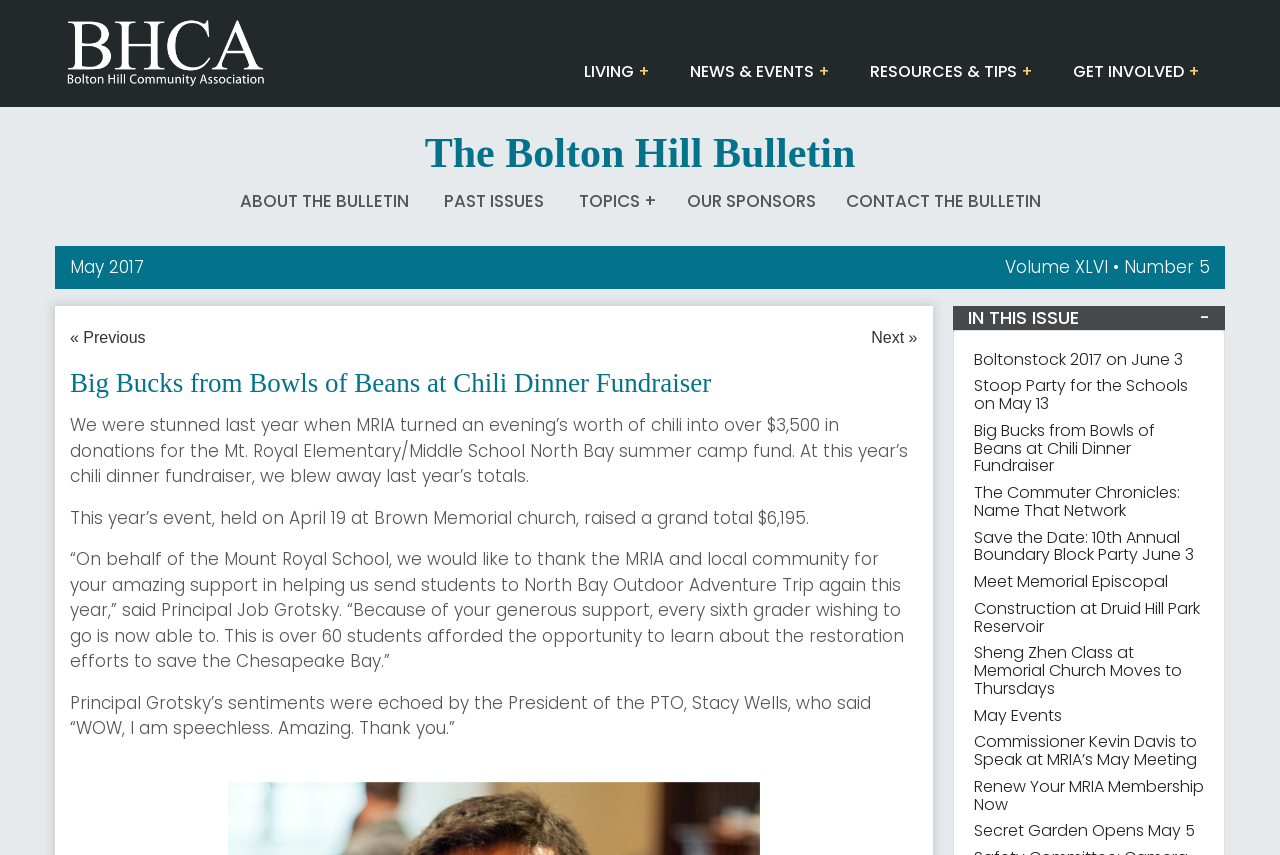Respond with a single word or phrase:
Who is the President of the PTO?

Stacy Wells